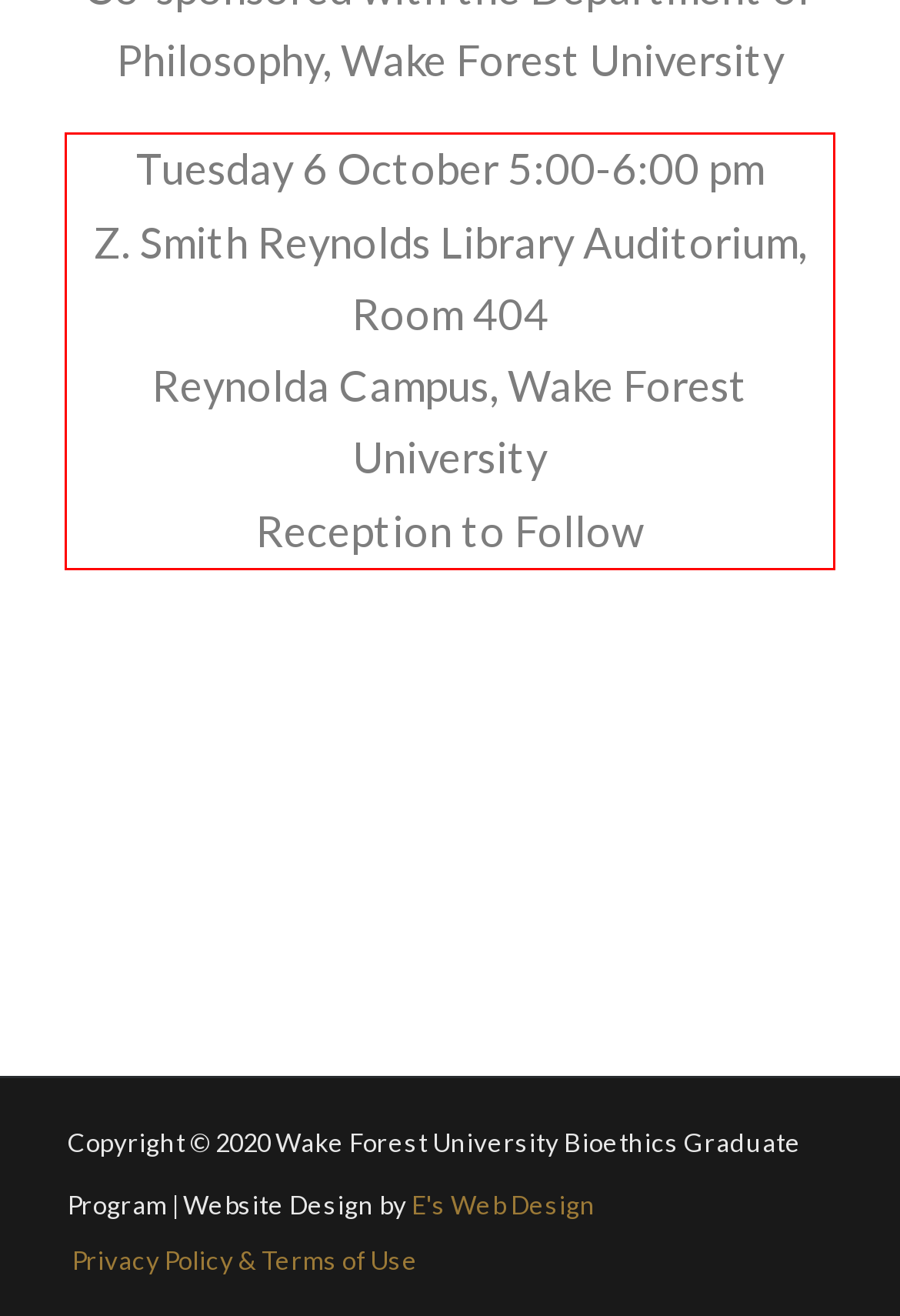Using the provided screenshot, read and generate the text content within the red-bordered area.

Tuesday 6 October 5:00-6:00 pm Z. Smith Reynolds Library Auditorium, Room 404 Reynolda Campus, Wake Forest University Reception to Follow